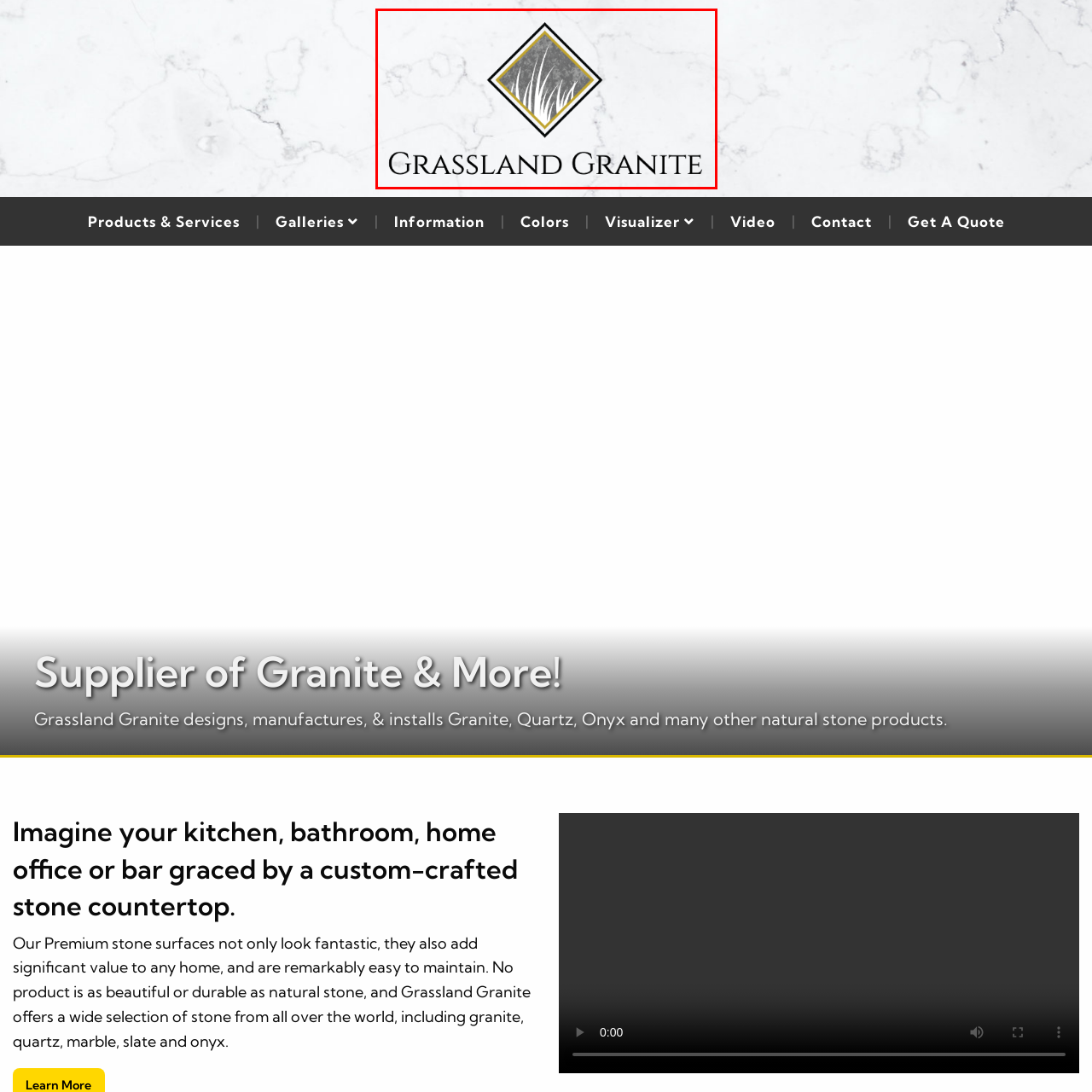What is written in bold, elegant black lettering?
Check the image enclosed by the red bounding box and give your answer in one word or a short phrase.

GRASSLAND GRANITE